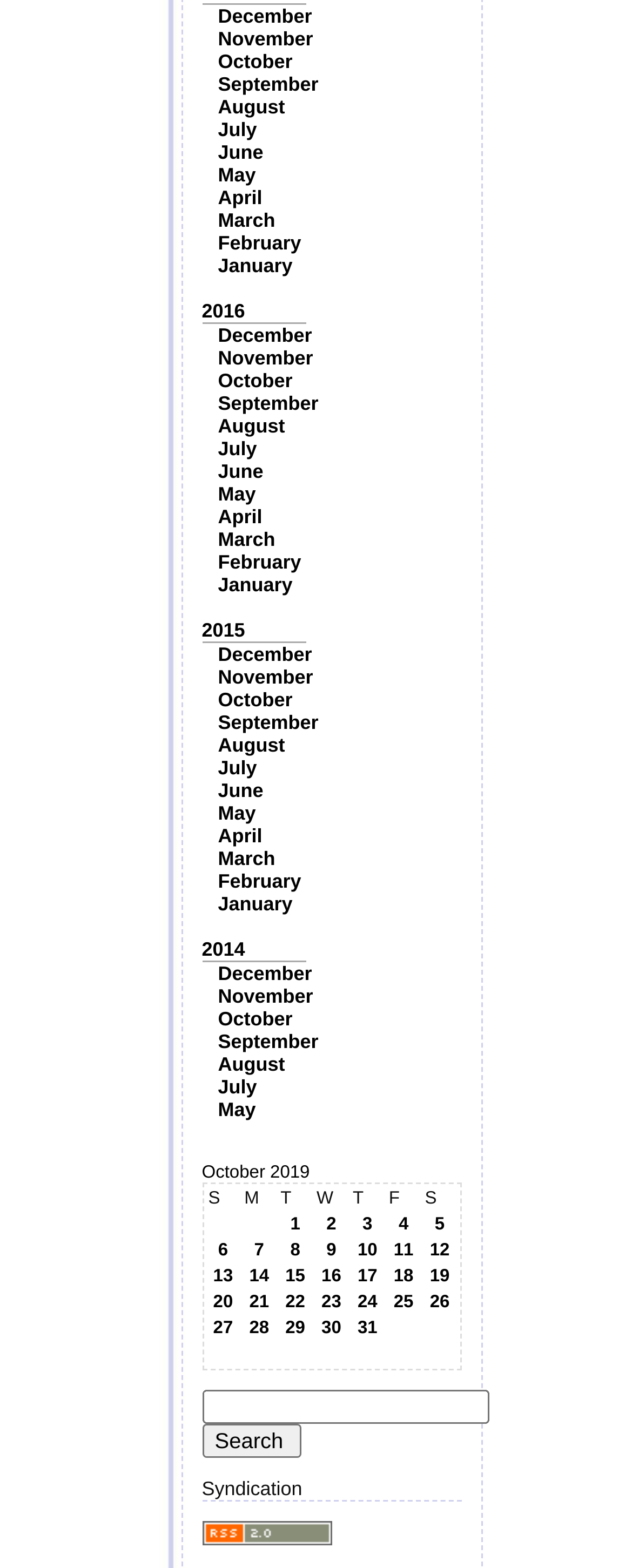Provide the bounding box coordinates for the UI element that is described by this text: "name="Submit" value="Search"". The coordinates should be in the form of four float numbers between 0 and 1: [left, top, right, bottom].

[0.319, 0.908, 0.478, 0.93]